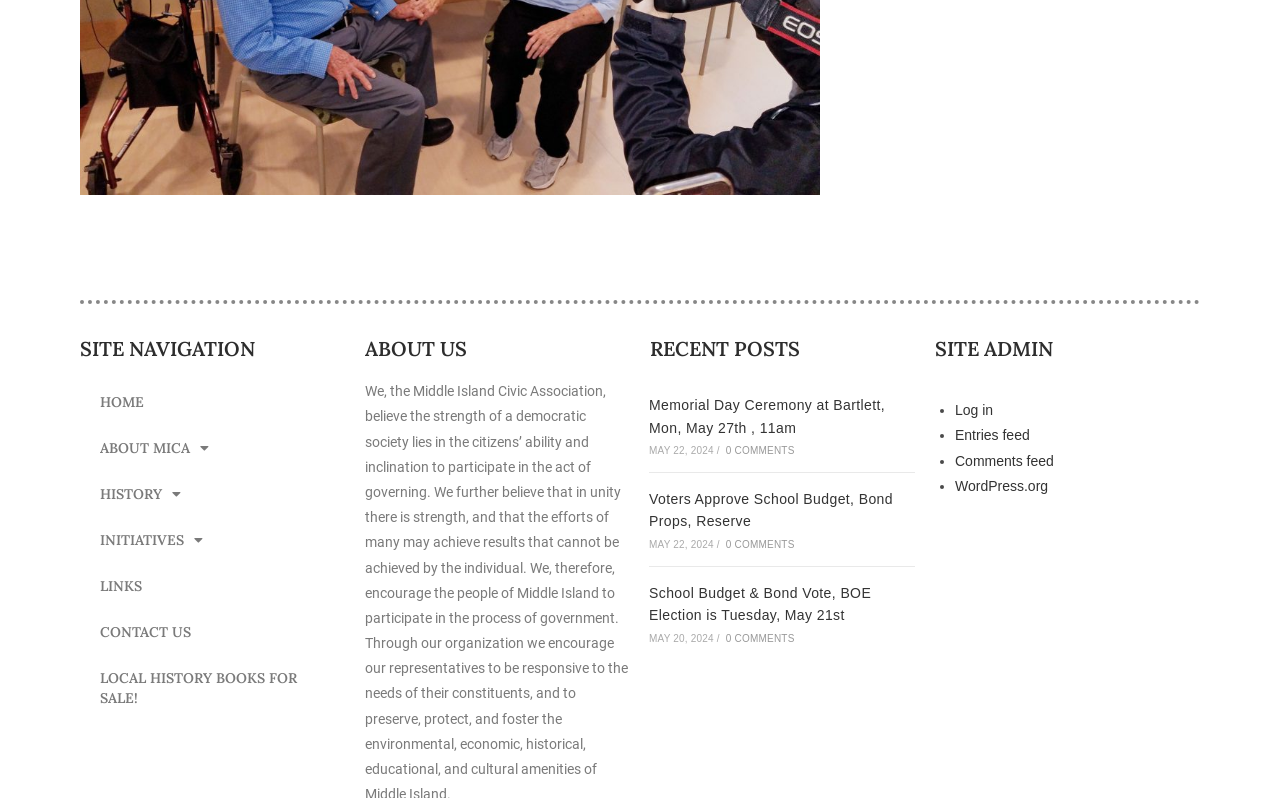Extract the bounding box coordinates for the HTML element that matches this description: "Dissociative Disorders". The coordinates should be four float numbers between 0 and 1, i.e., [left, top, right, bottom].

None